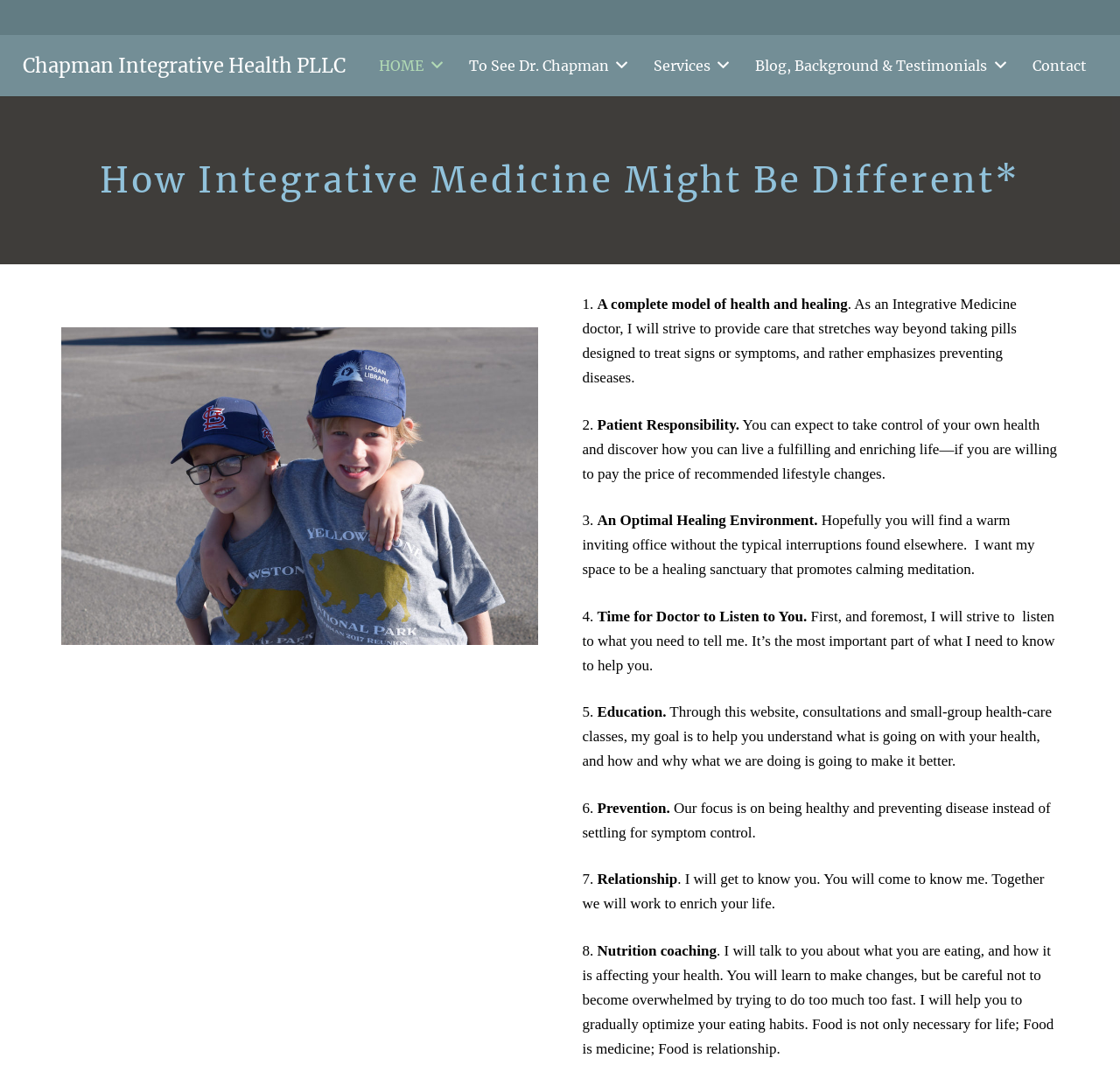Identify the bounding box for the described UI element. Provide the coordinates in (top-left x, top-left y, bottom-right x, bottom-right y) format with values ranging from 0 to 1: Blog, Background & Testimonials

[0.663, 0.033, 0.91, 0.09]